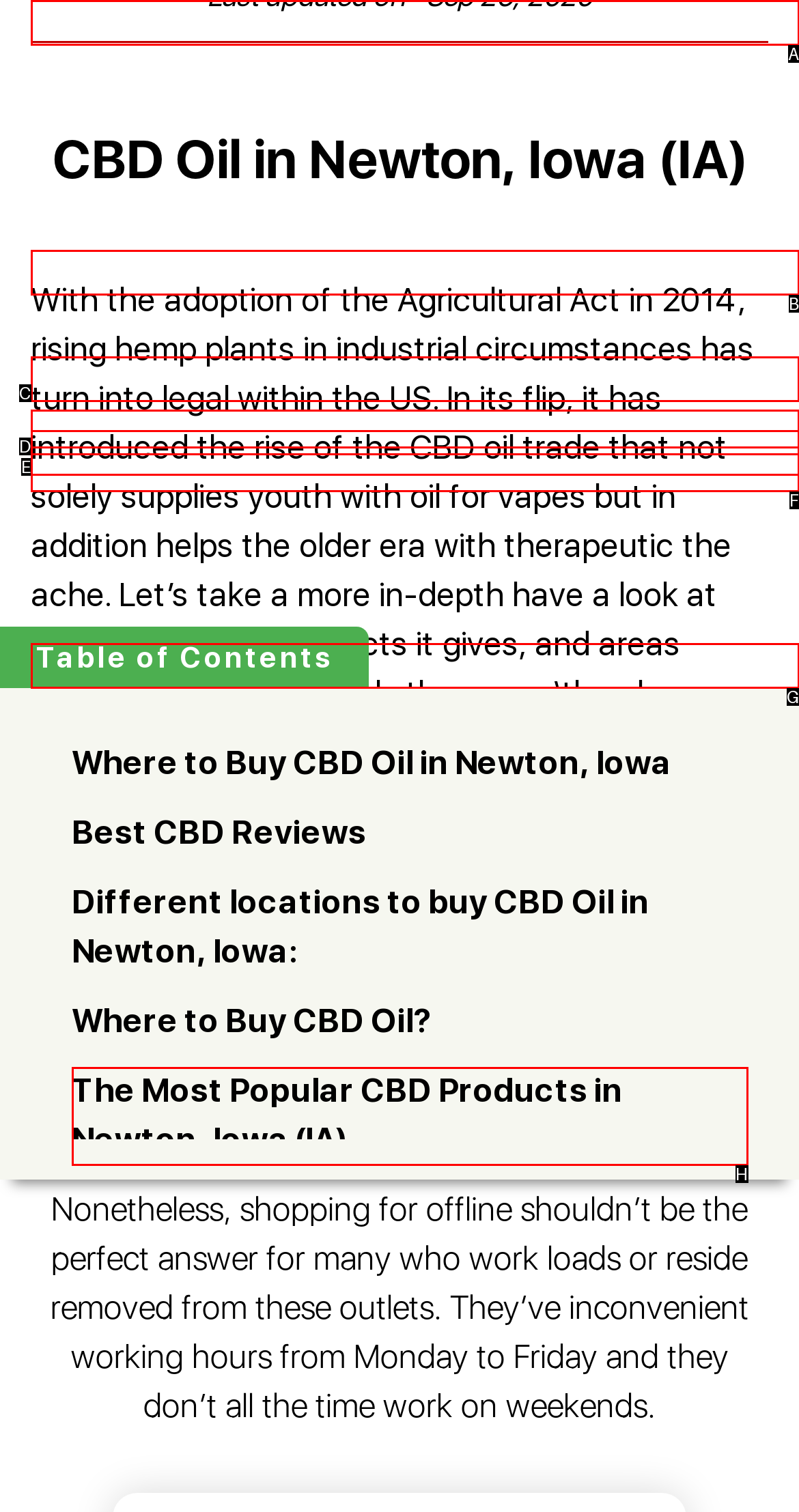With the description: CBD Vape Pens, find the option that corresponds most closely and answer with its letter directly.

C